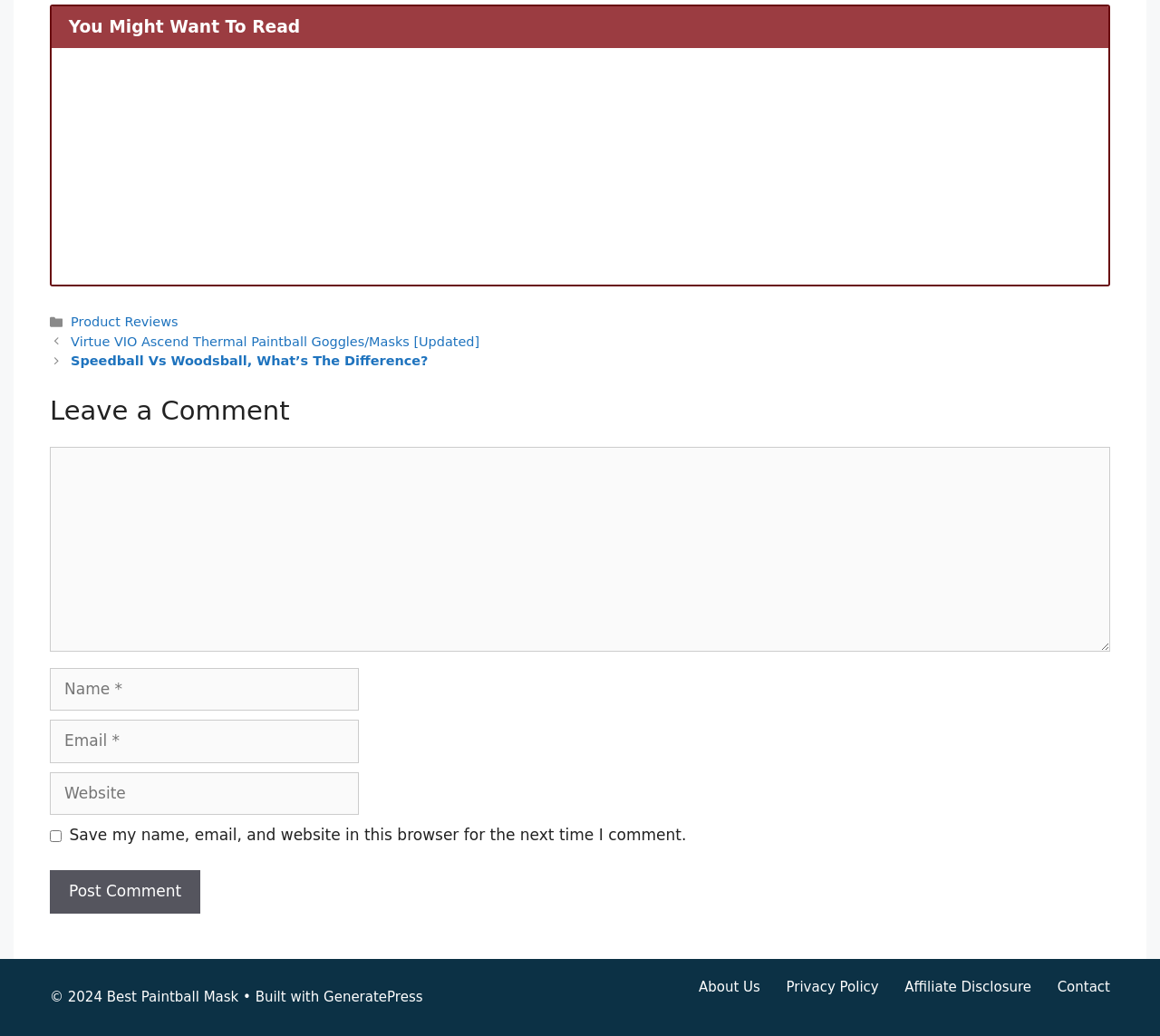What is the copyright year of the webpage?
Using the image, provide a concise answer in one word or a short phrase.

2024